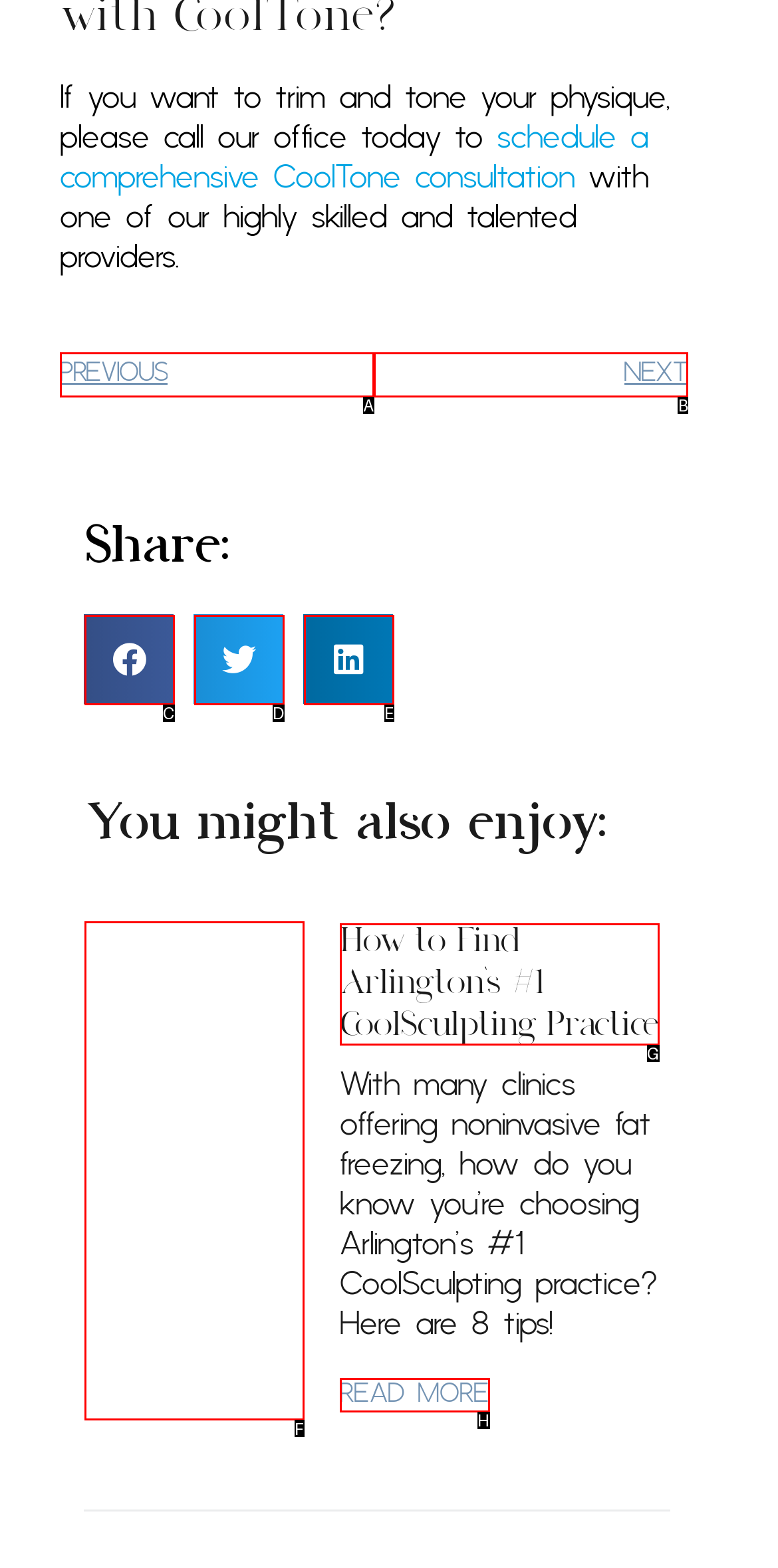From the options shown, which one fits the description: aria-label="Share on facebook"? Respond with the appropriate letter.

C